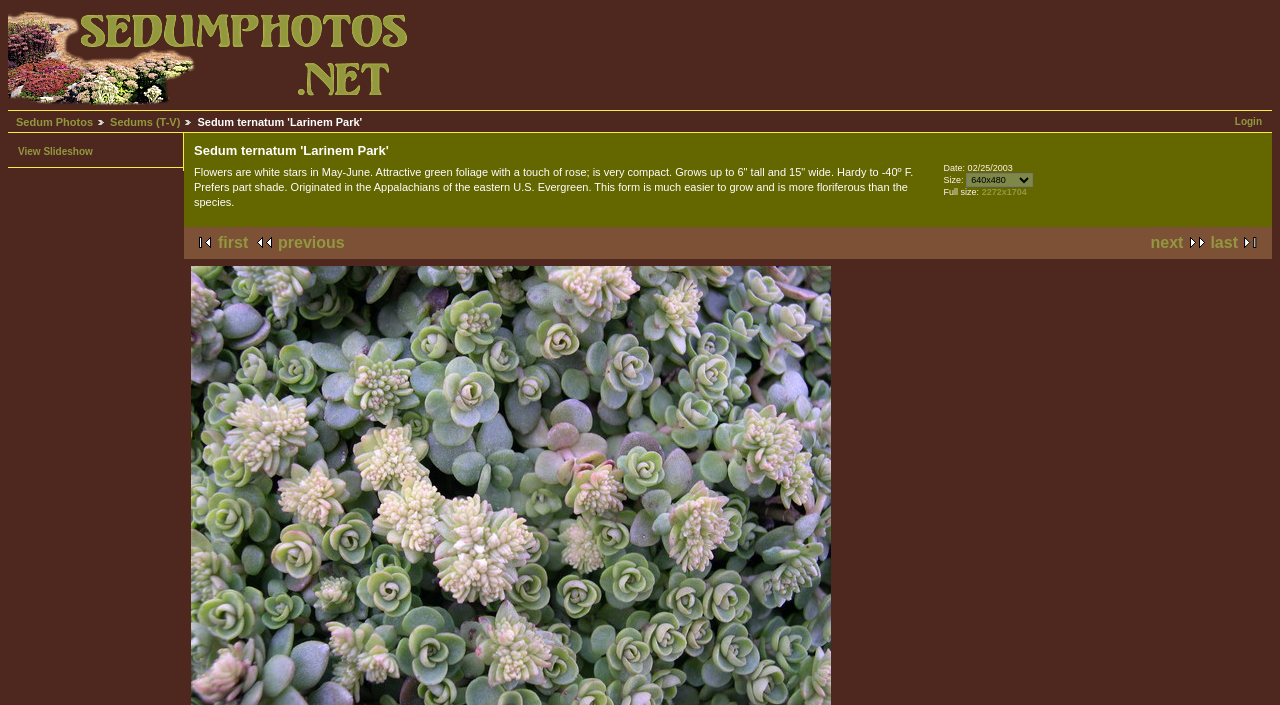Identify the bounding box coordinates of the area that should be clicked in order to complete the given instruction: "view Sedum Photos". The bounding box coordinates should be four float numbers between 0 and 1, i.e., [left, top, right, bottom].

[0.012, 0.165, 0.073, 0.182]